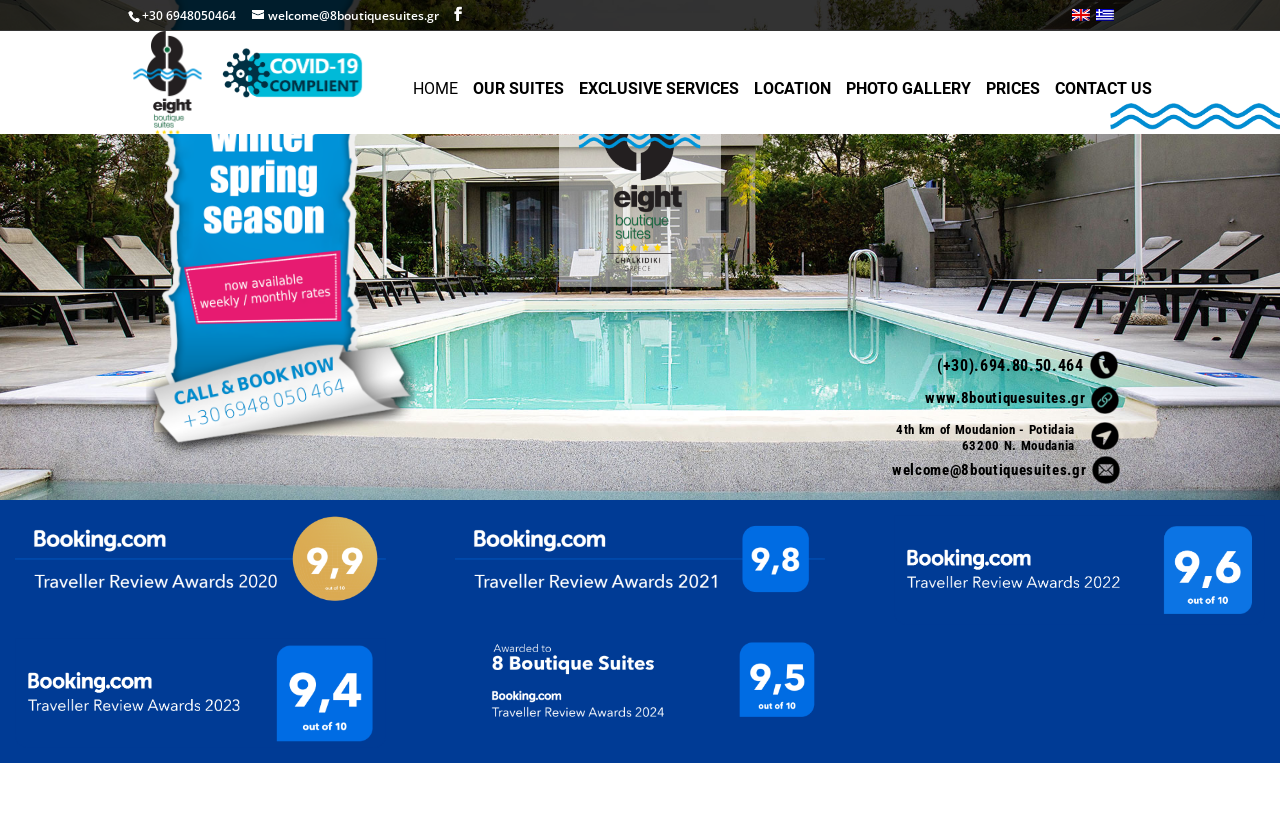What is the phone number to contact?
Analyze the image and deliver a detailed answer to the question.

The phone number to contact can be found at the top of the webpage, in the static text element with the bounding box coordinates [0.111, 0.008, 0.184, 0.029].